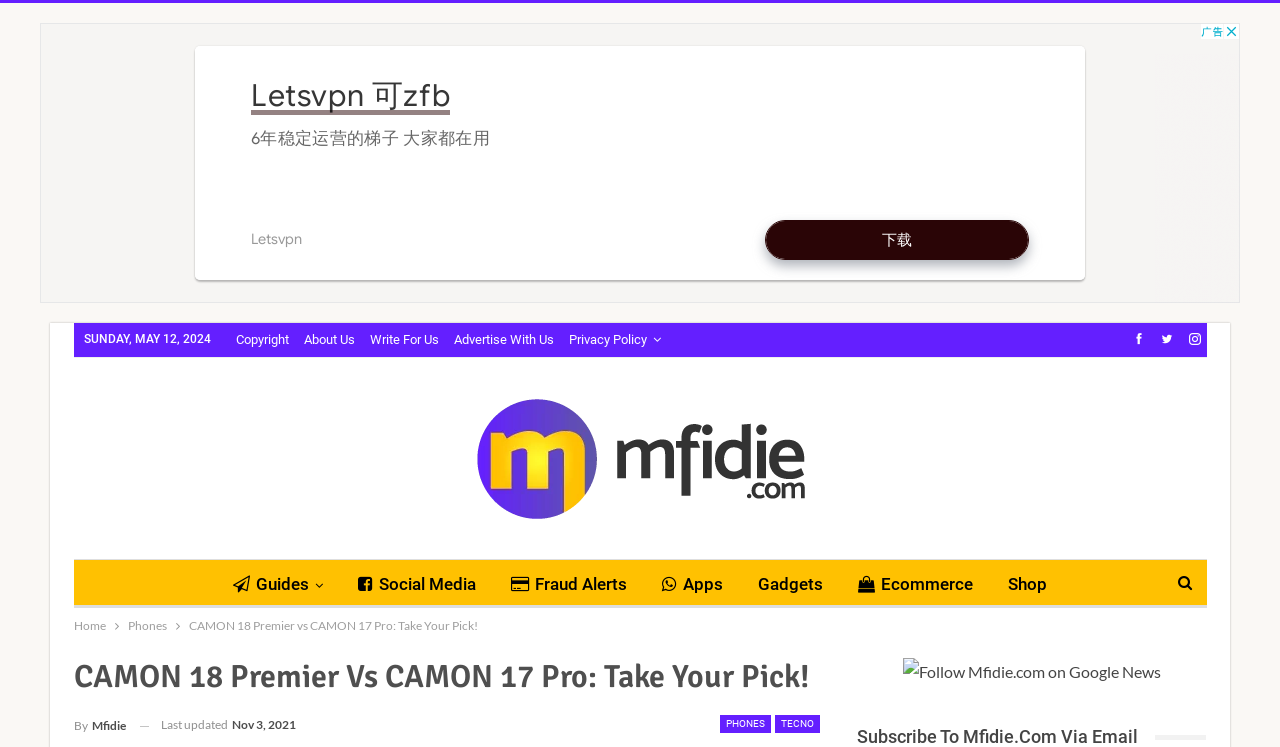Please identify the webpage's heading and generate its text content.

CAMON 18 Premier Vs CAMON 17 Pro: Take Your Pick!